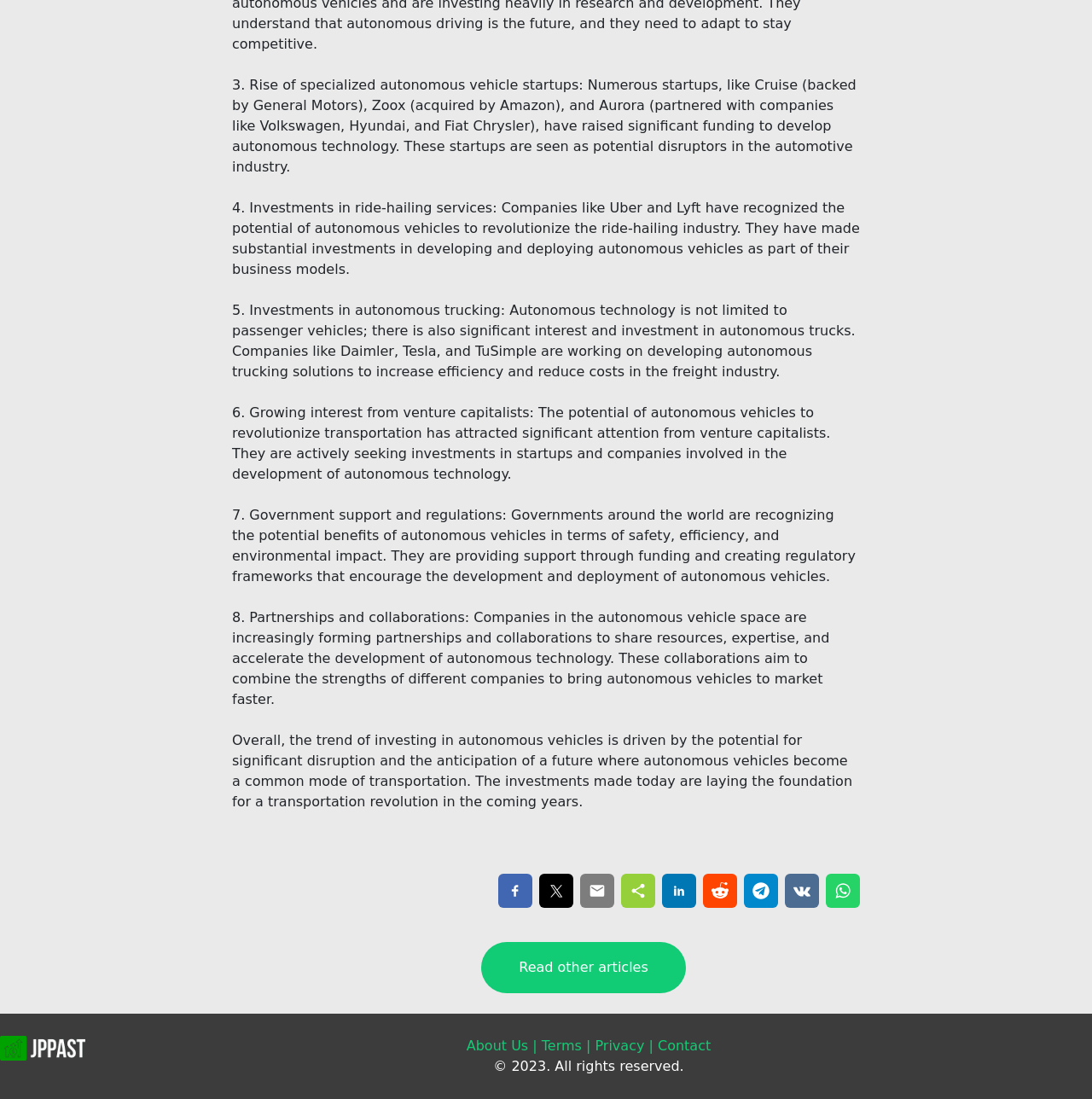Based on the element description, predict the bounding box coordinates (top-left x, top-left y, bottom-right x, bottom-right y) for the UI element in the screenshot: About Us

[0.427, 0.944, 0.484, 0.959]